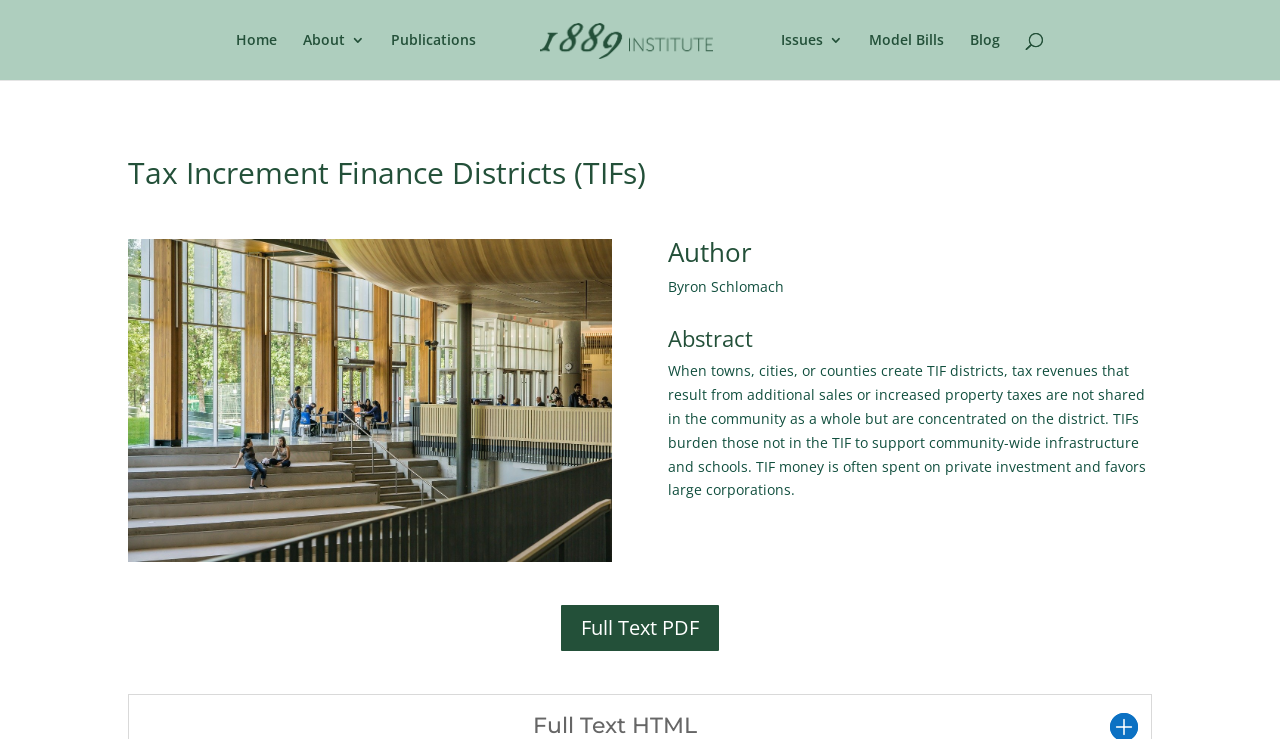Highlight the bounding box coordinates of the element that should be clicked to carry out the following instruction: "visit blog page". The coordinates must be given as four float numbers ranging from 0 to 1, i.e., [left, top, right, bottom].

[0.758, 0.045, 0.781, 0.108]